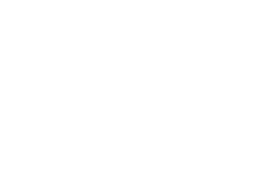Answer with a single word or phrase: 
What is the purpose of the graphic?

To represent digital marketing services